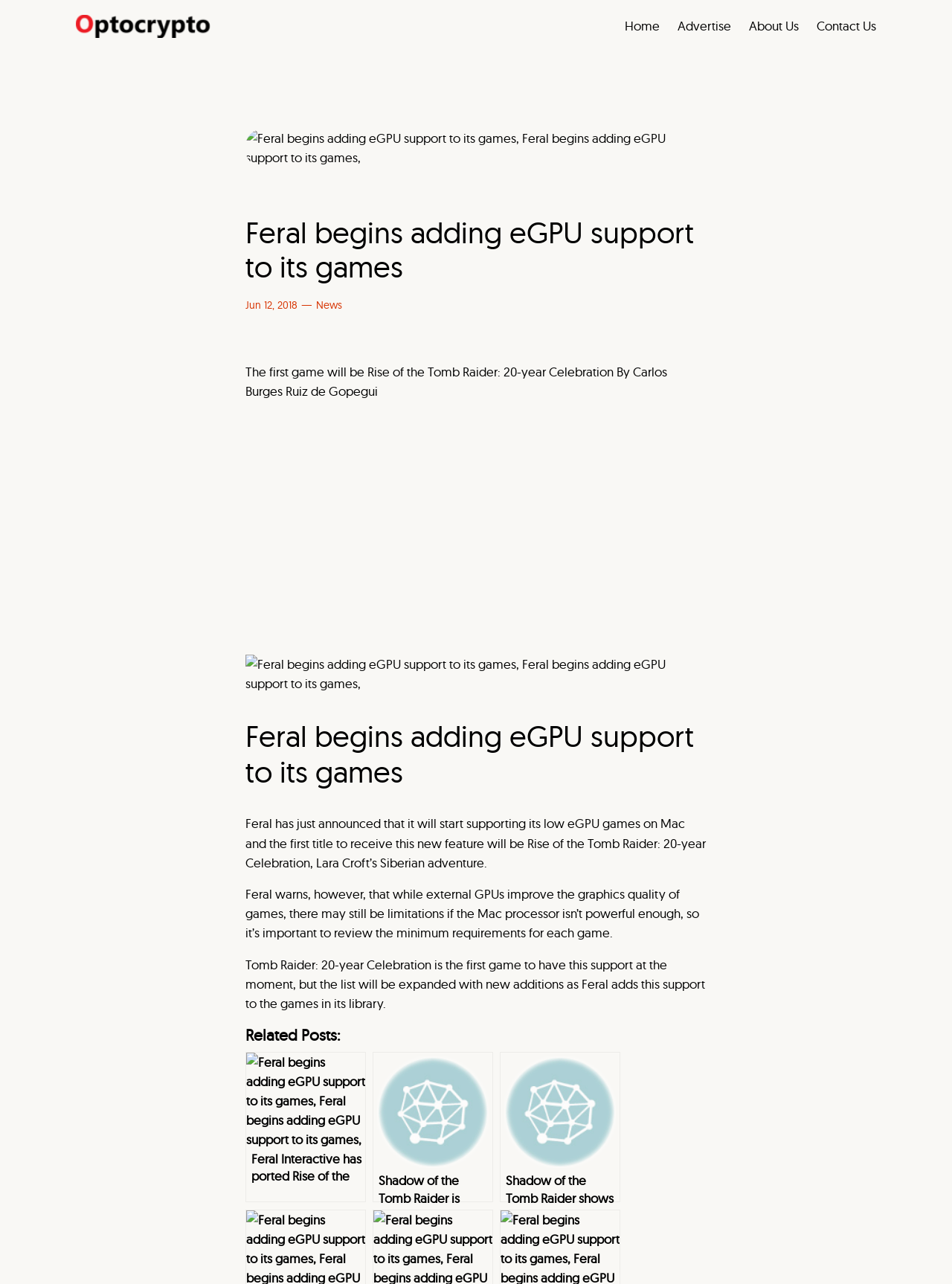Give the bounding box coordinates for the element described as: "Partners".

None